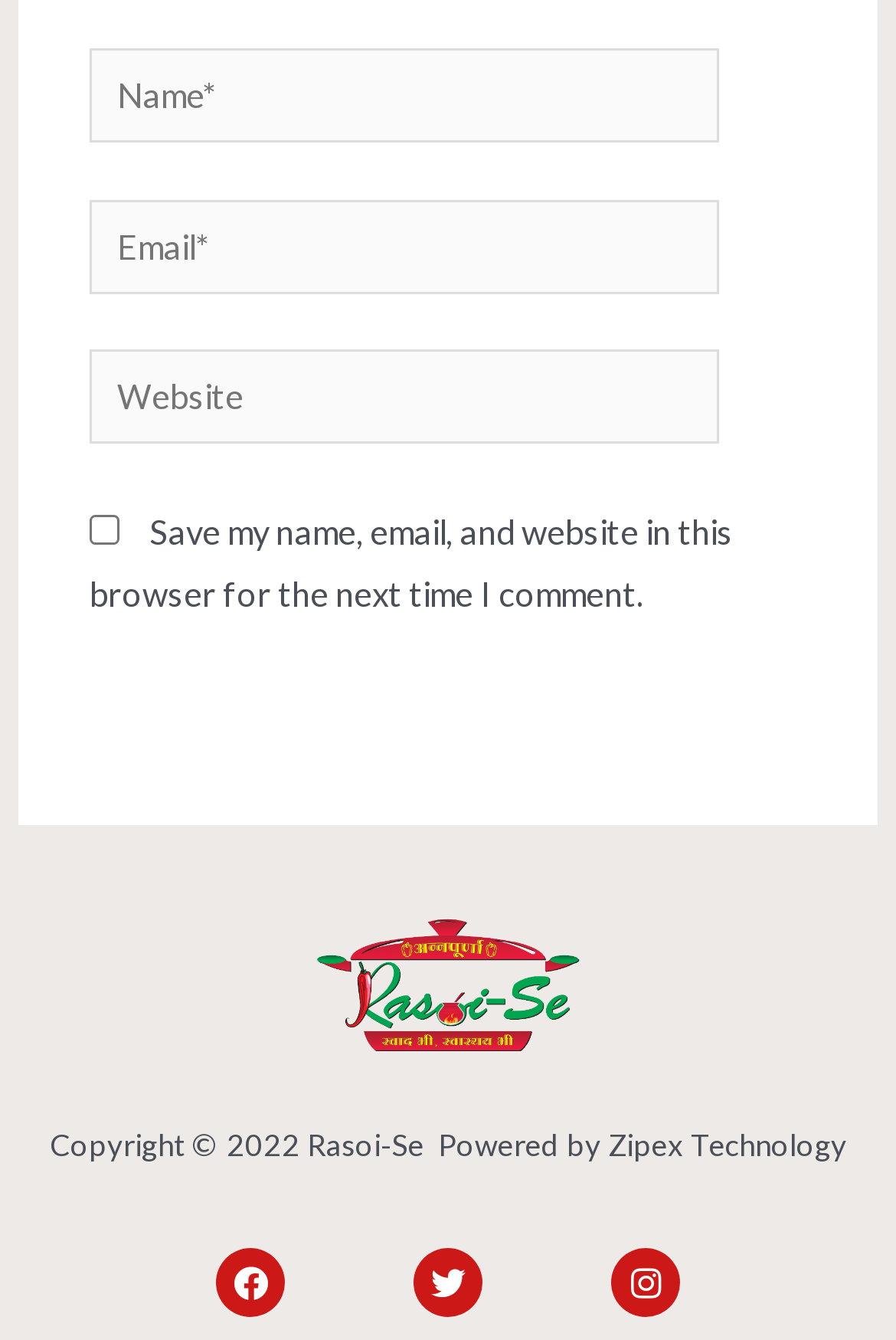Highlight the bounding box coordinates of the region I should click on to meet the following instruction: "Visit the site logo".

[0.115, 0.671, 0.885, 0.8]